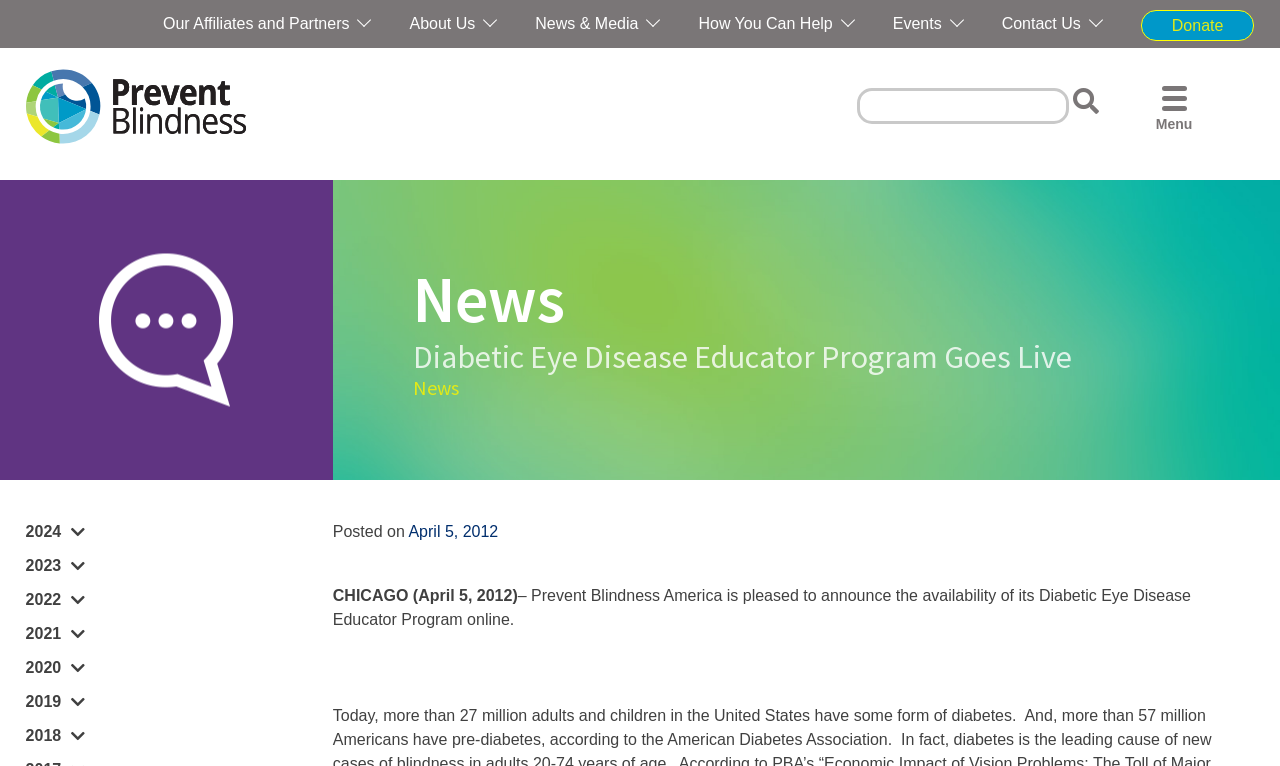Use a single word or phrase to answer the question: How many links are in the main menu?

7